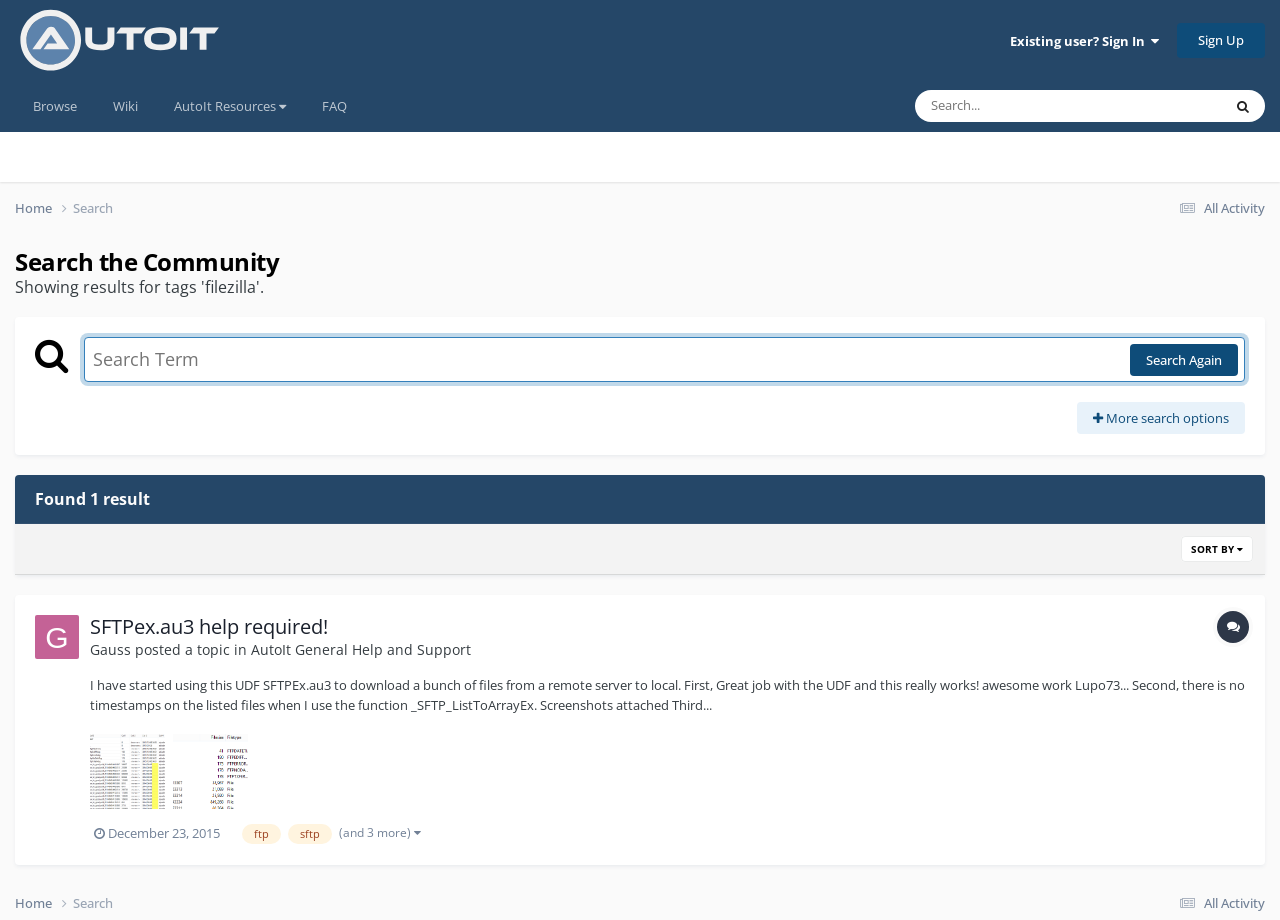What is the search term focused on?
Please answer the question as detailed as possible.

Based on the webpage, the search term is focused on 'filezilla' as indicated by the search box and the search results.